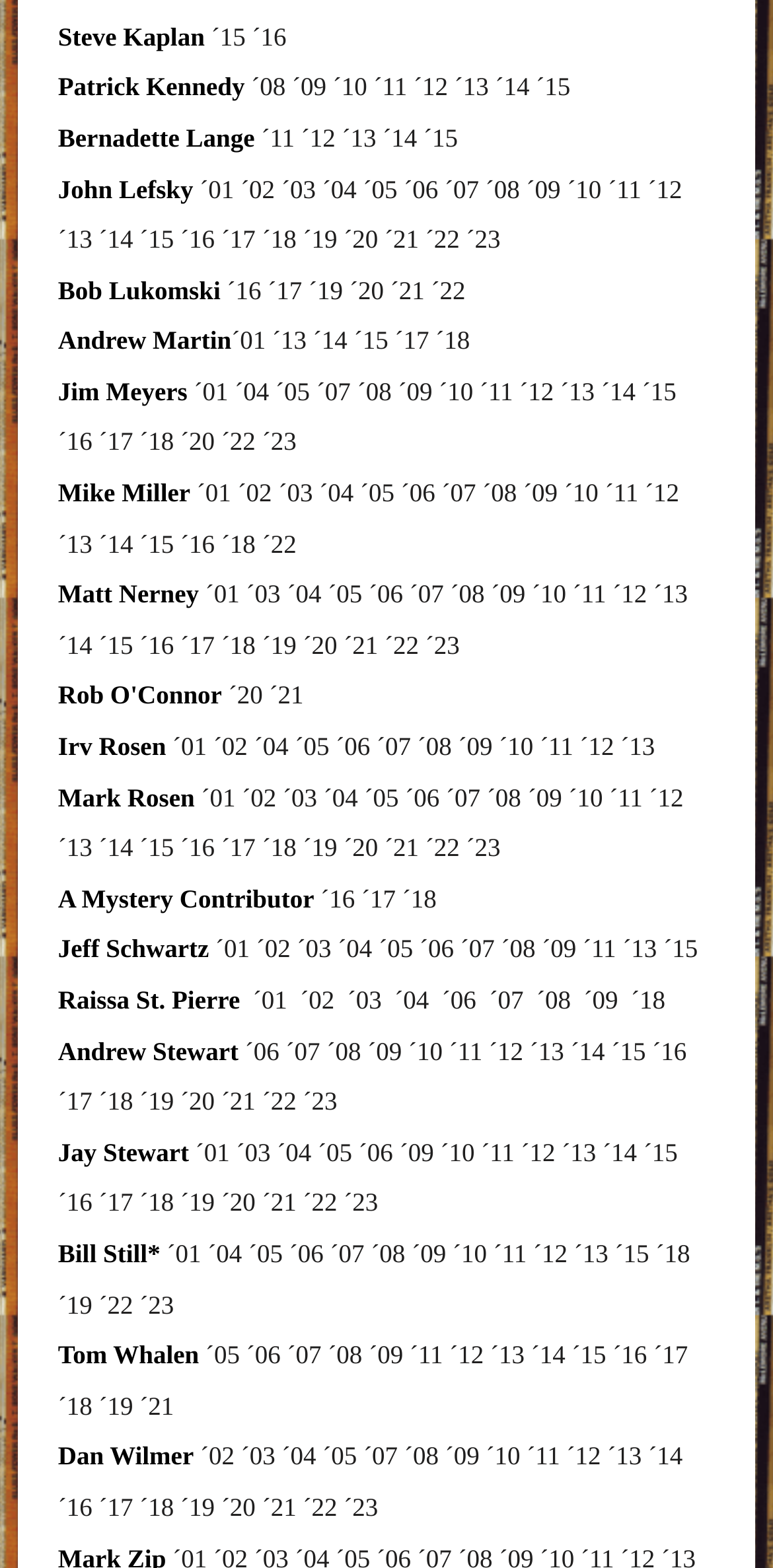Locate the bounding box coordinates of the clickable region to complete the following instruction: "View Mike Miller's profile."

[0.075, 0.305, 0.246, 0.324]